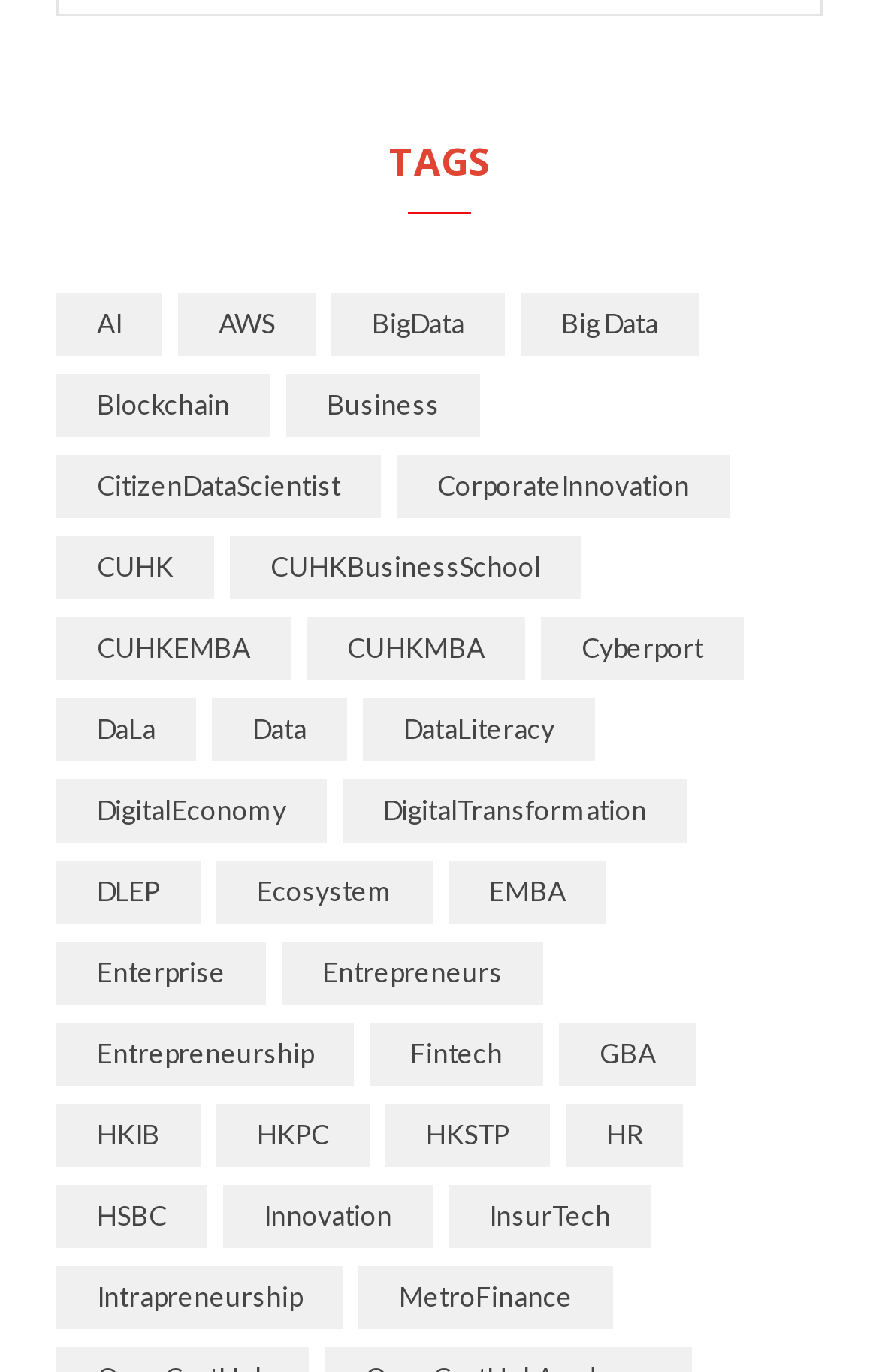Extract the bounding box coordinates of the UI element described: "aria-label="Search" title="Search"". Provide the coordinates in the format [left, top, right, bottom] with values ranging from 0 to 1.

None